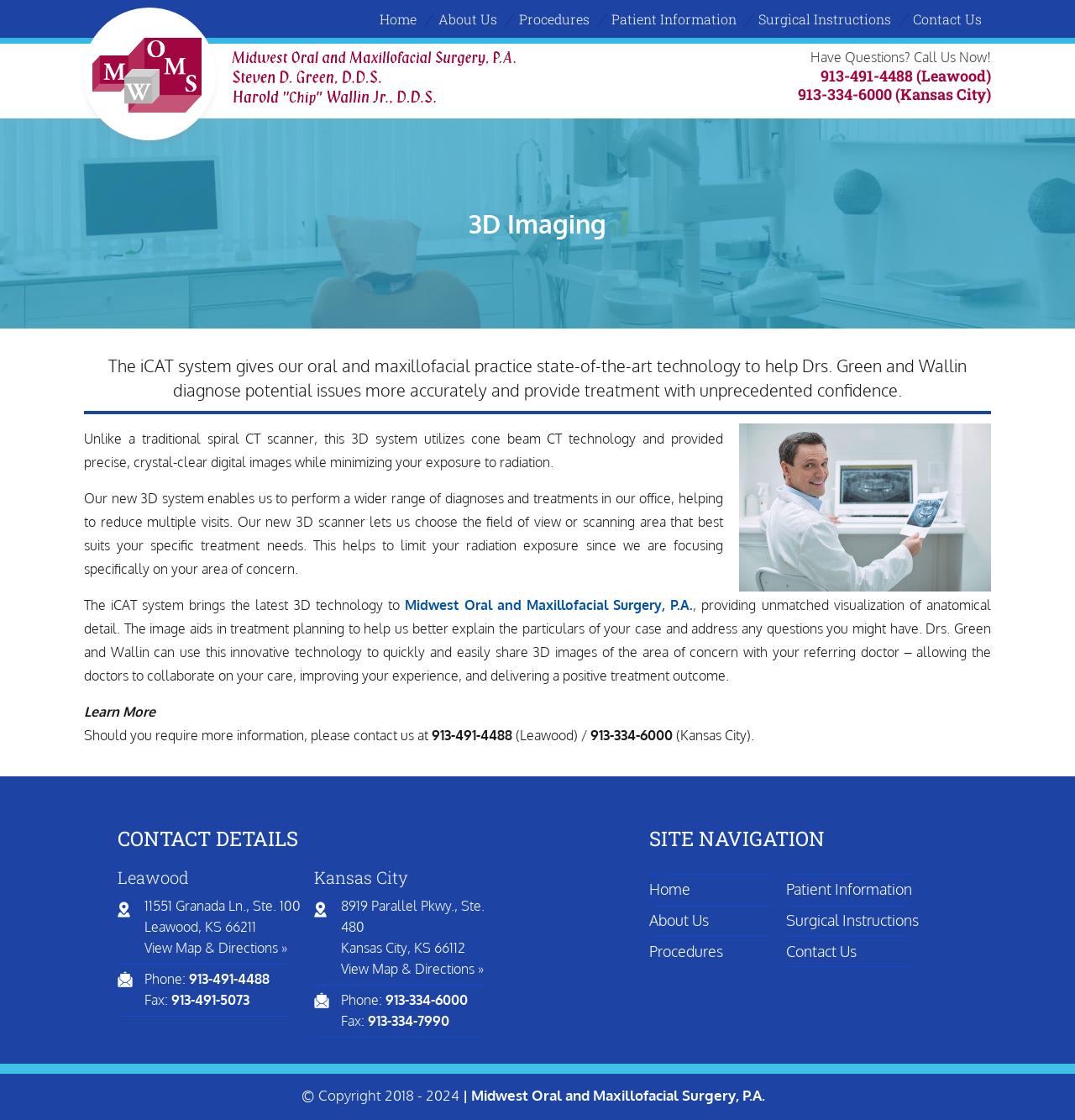Determine the bounding box coordinates of the clickable area required to perform the following instruction: "Click on the 'Home' link". The coordinates should be represented as four float numbers between 0 and 1: [left, top, right, bottom].

[0.345, 0.0, 0.396, 0.034]